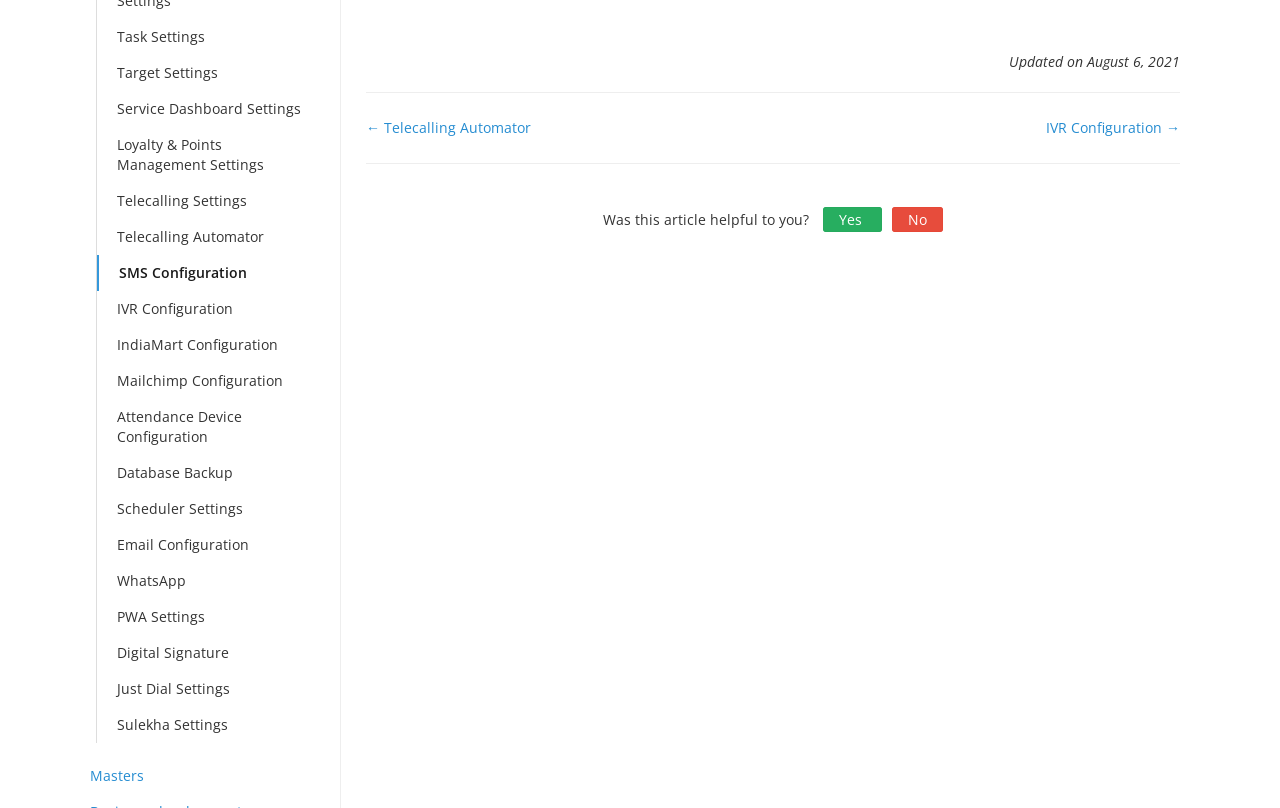Determine the bounding box for the UI element as described: "WhatsApp". The coordinates should be represented as four float numbers between 0 and 1, formatted as [left, top, right, bottom].

[0.076, 0.697, 0.254, 0.742]